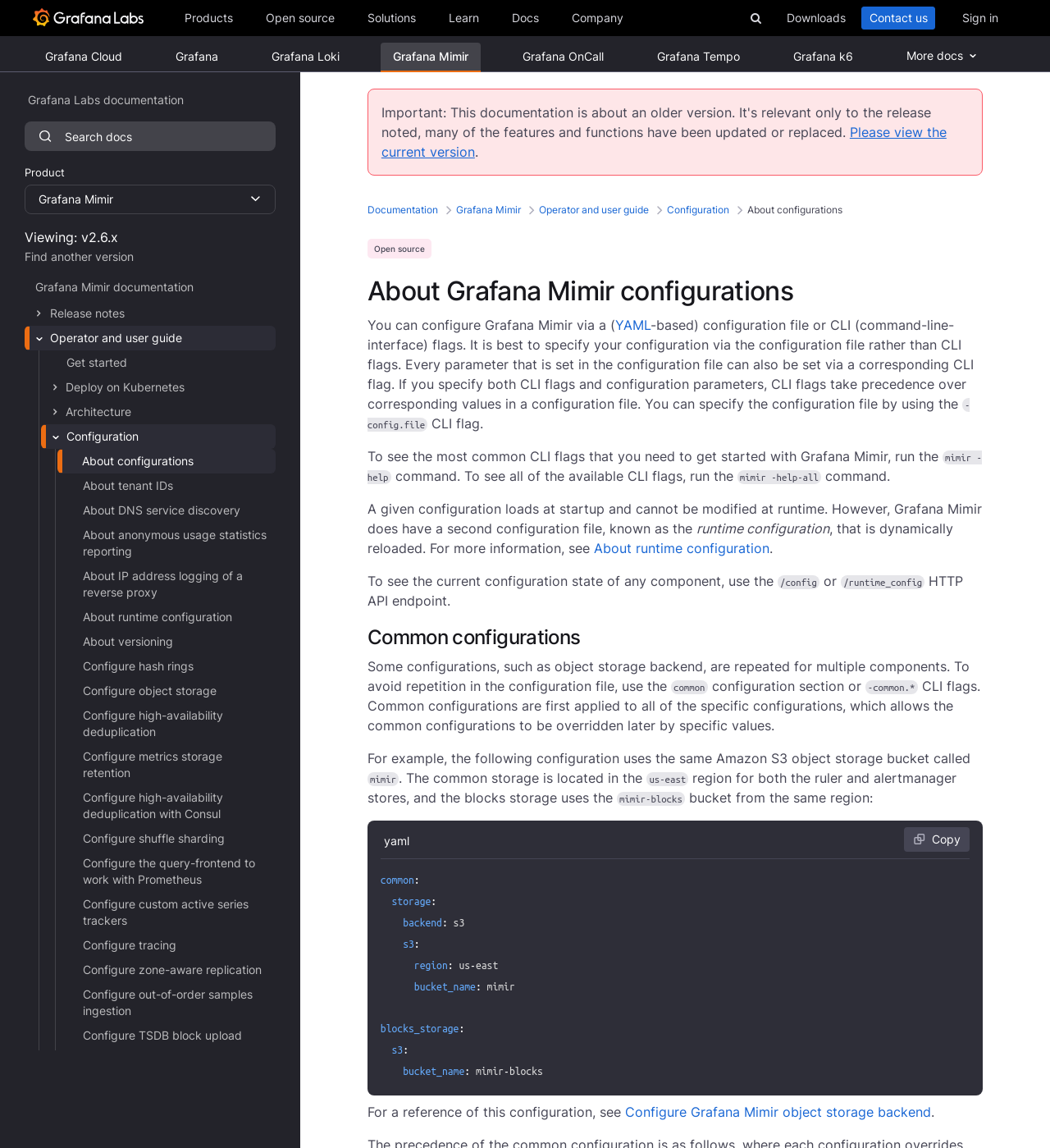Please find the bounding box coordinates of the element that must be clicked to perform the given instruction: "Click on VIDEOGRAPHY". The coordinates should be four float numbers from 0 to 1, i.e., [left, top, right, bottom].

None